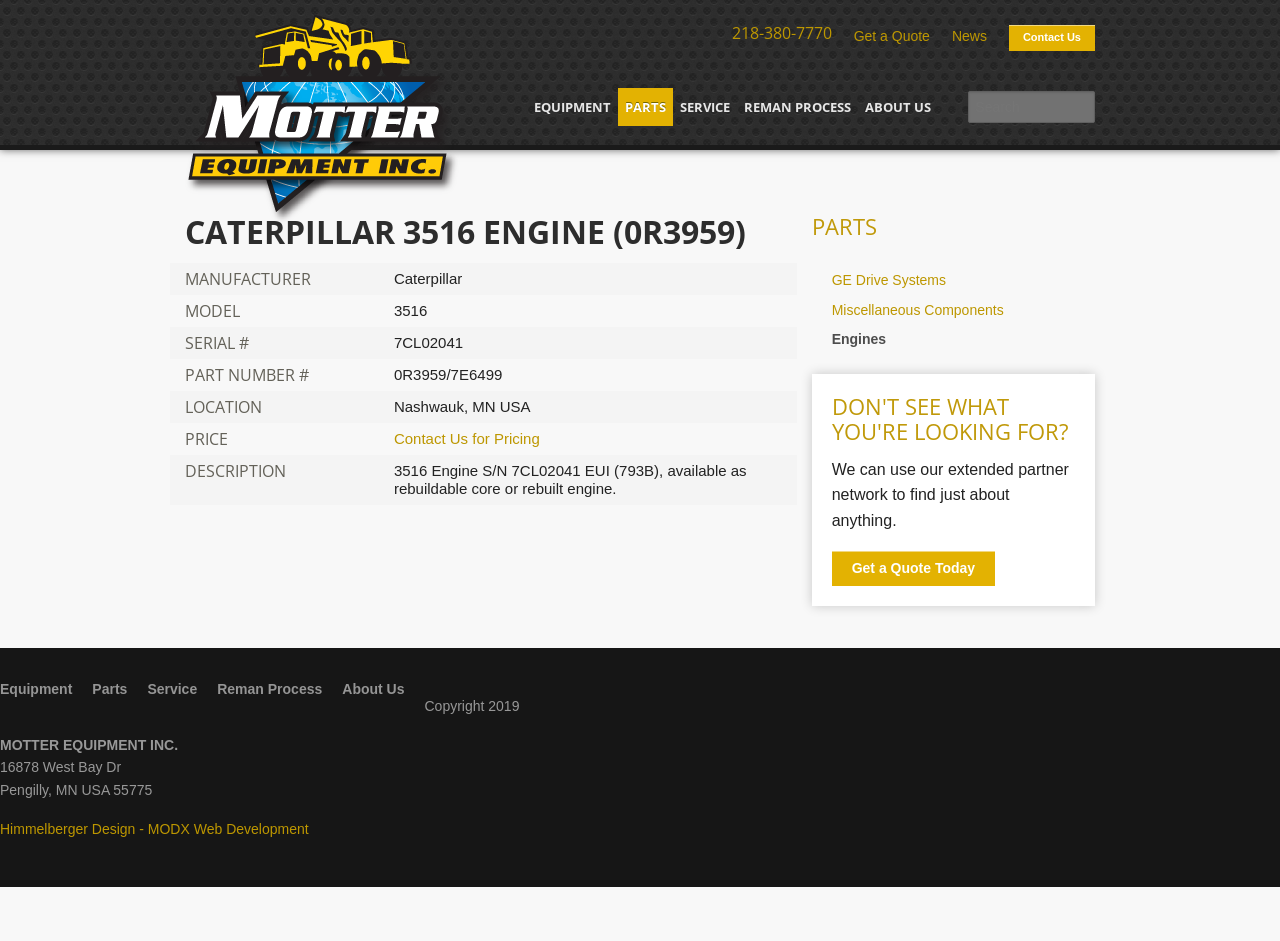Return the bounding box coordinates of the UI element that corresponds to this description: "News". The coordinates must be given as four float numbers in the range of 0 and 1, [left, top, right, bottom].

[0.744, 0.027, 0.771, 0.05]